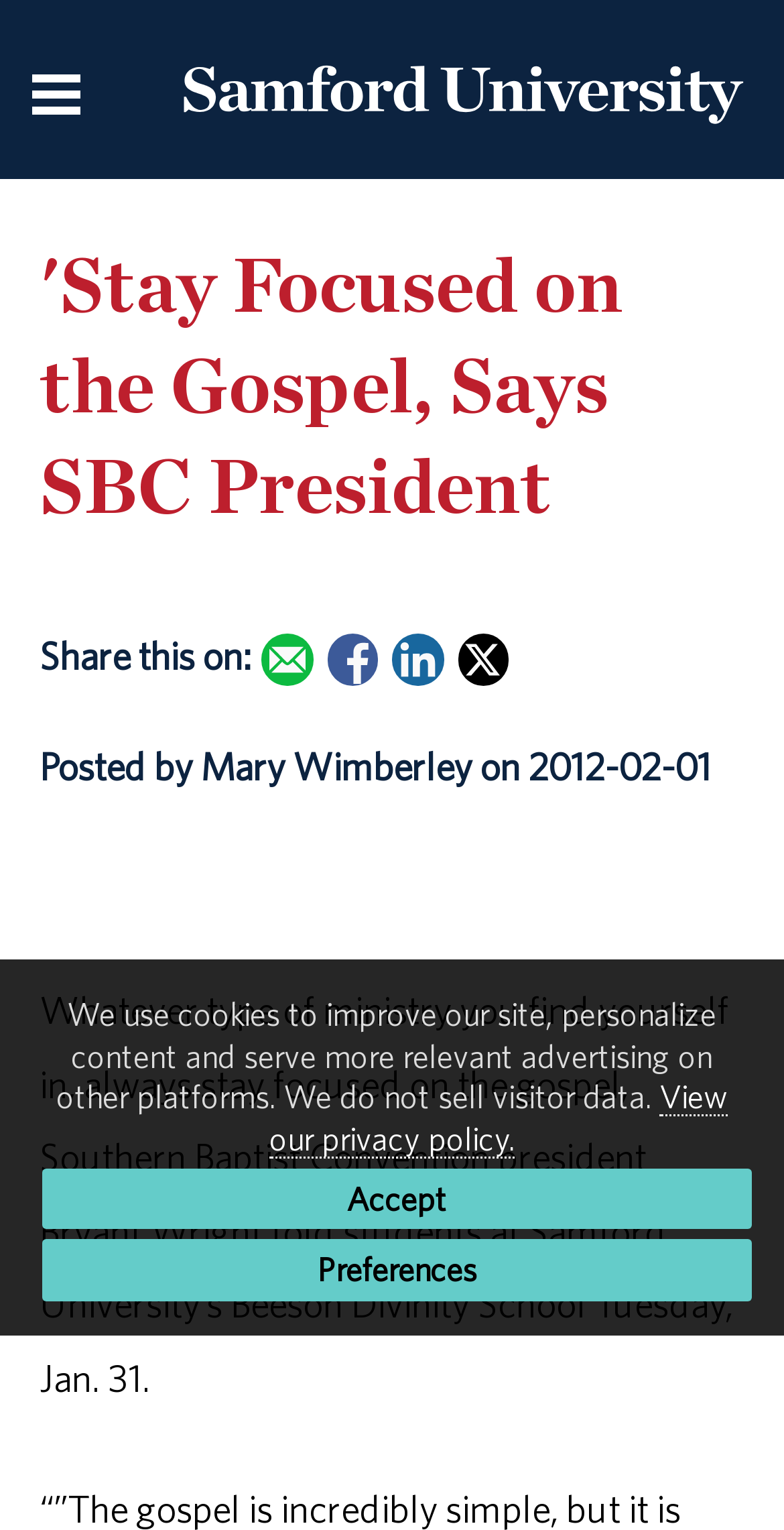Identify the bounding box coordinates of the region that should be clicked to execute the following instruction: "Return to the homepage".

[0.231, 0.065, 0.949, 0.094]